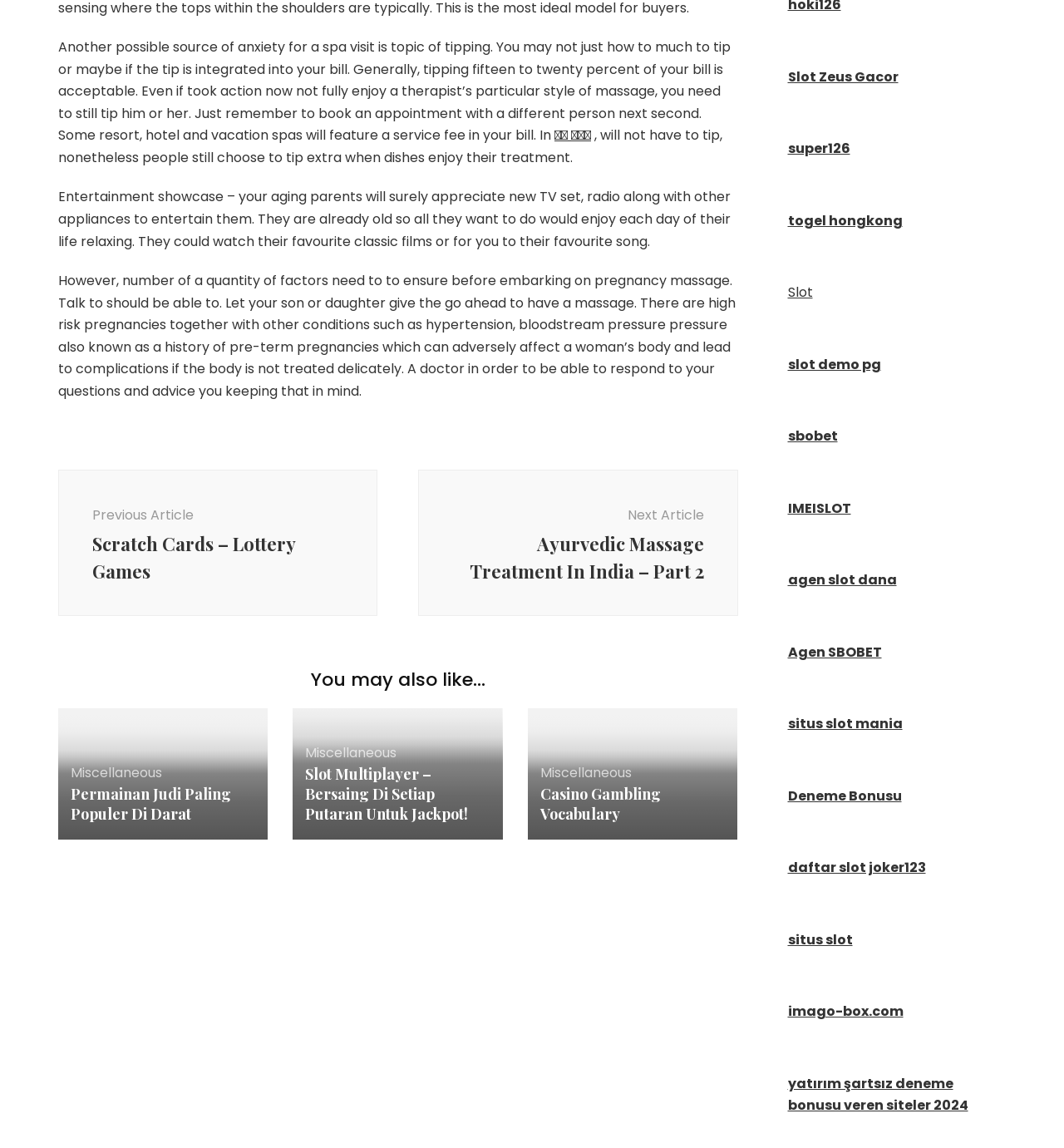Determine the bounding box coordinates of the area to click in order to meet this instruction: "Click the link to read about Slot Multiplayer – Bersaing Di Setiap Putaran Untuk Jackpot!".

[0.287, 0.666, 0.44, 0.718]